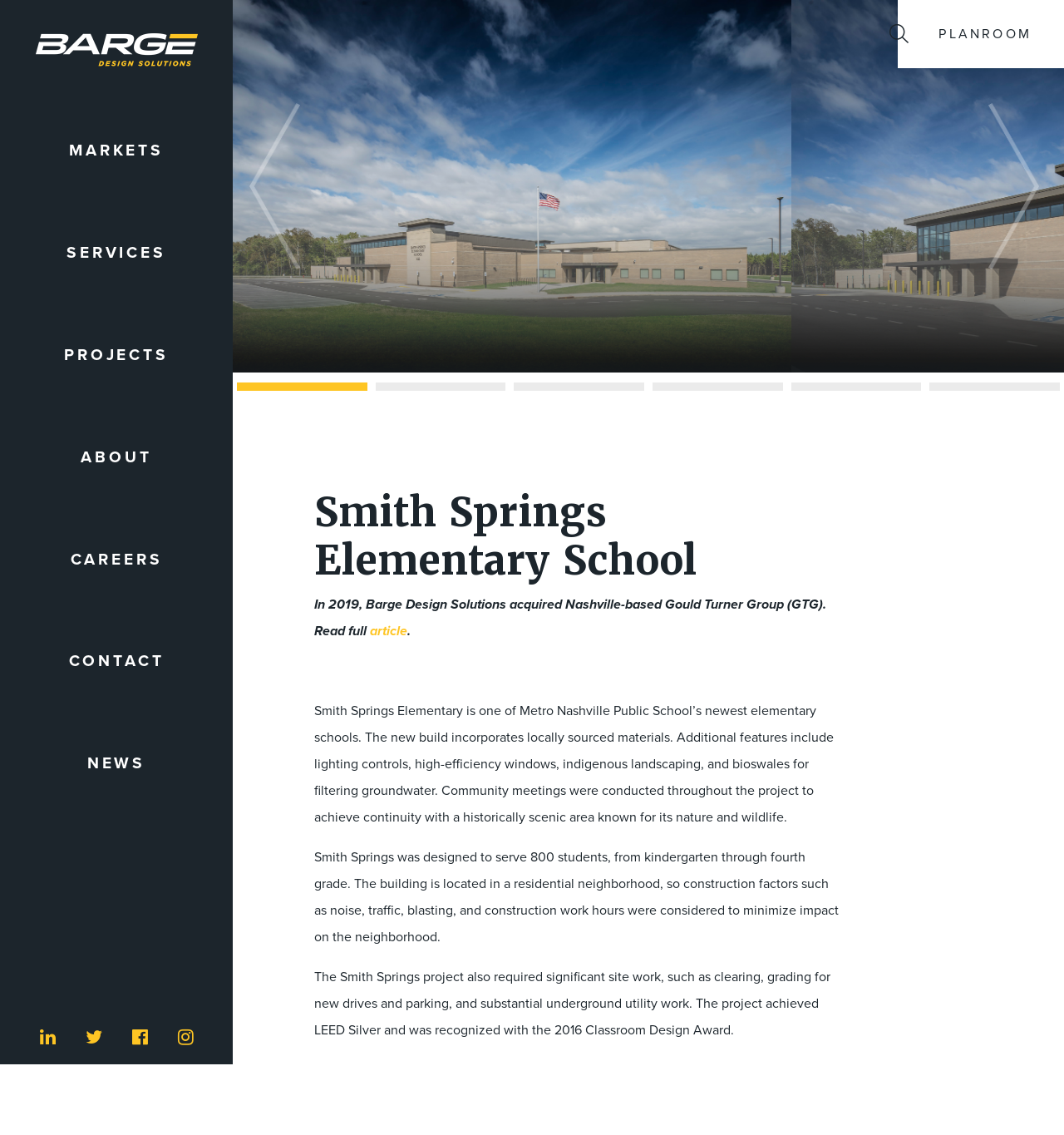Return the bounding box coordinates of the UI element that corresponds to this description: "Next". The coordinates must be given as four float numbers in the range of 0 and 1, [left, top, right, bottom].

[0.609, 0.0, 1.0, 0.328]